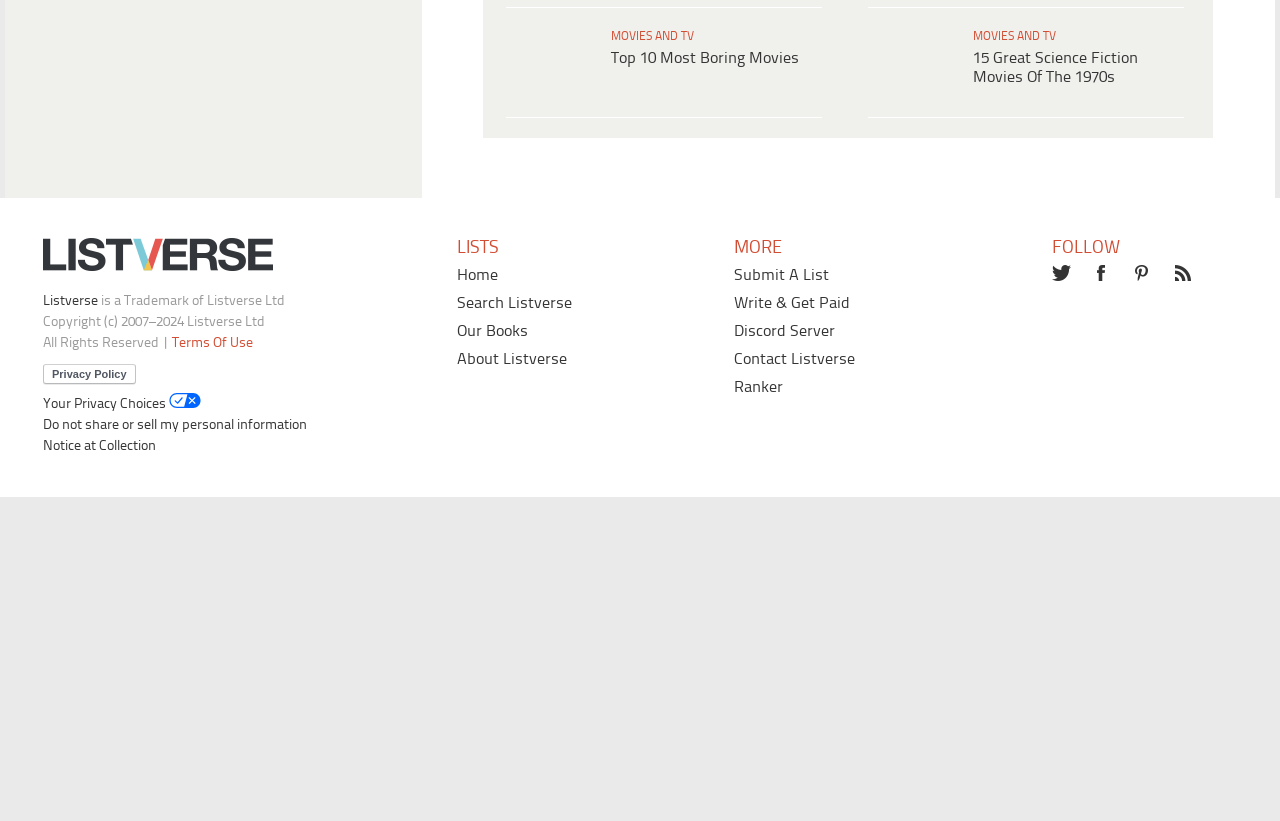What is the category of the articles on this webpage?
Give a detailed explanation using the information visible in the image.

I noticed that the links 'MOVIES AND TV' appear multiple times on the webpage, and the article headings are related to movies and TV shows, indicating that the category of the articles on this webpage is Movies and TV.